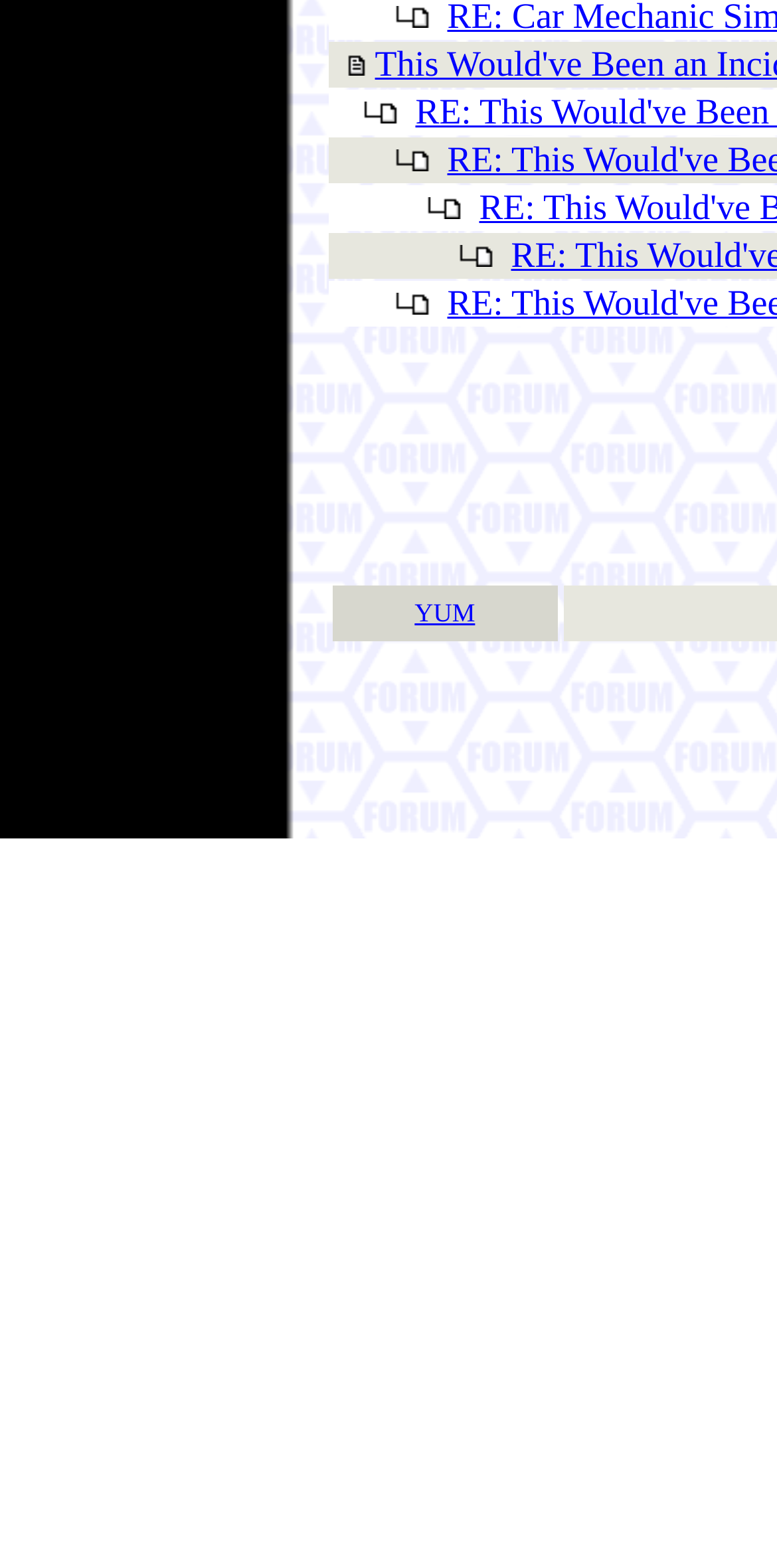Provide a brief response using a word or short phrase to this question:
Is the link 'YUM' required?

No